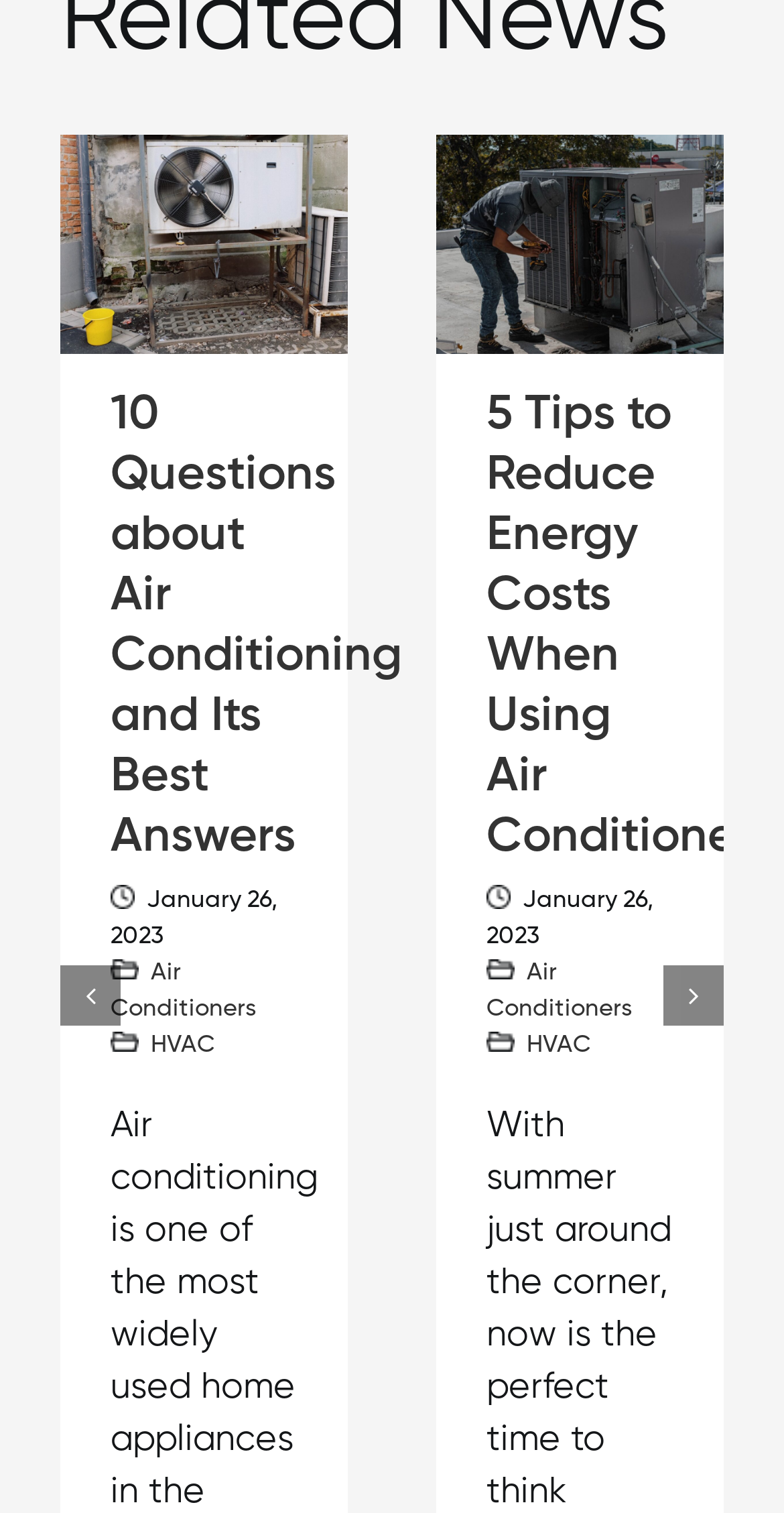What is the date of the latest article?
Provide an in-depth and detailed explanation in response to the question.

I looked for the date mentioned on the webpage and found that both articles have the same date, 'January 26, 2023', which is the date of the latest article.